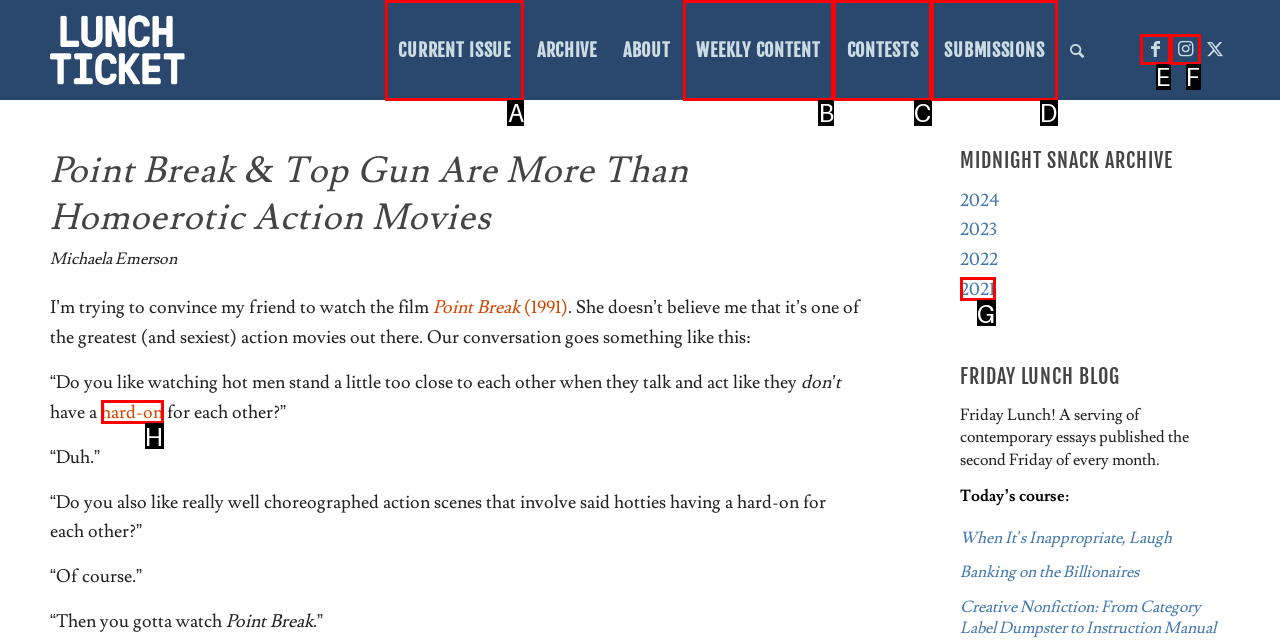From the given choices, determine which HTML element aligns with the description: 20 years Respond with the letter of the appropriate option.

None